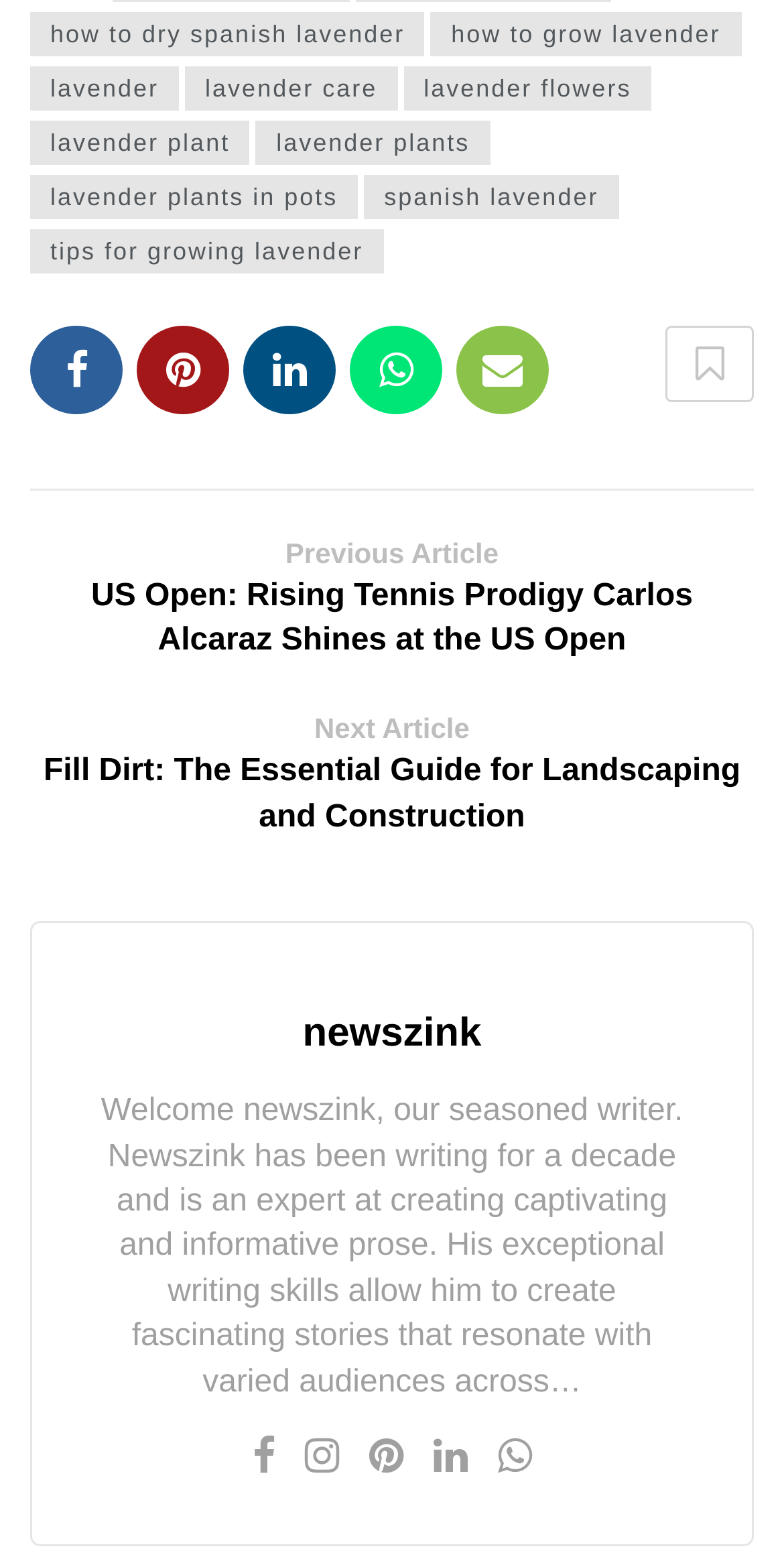Please identify the bounding box coordinates of the clickable element to fulfill the following instruction: "Go to the next item". The coordinates should be four float numbers between 0 and 1, i.e., [left, top, right, bottom].

None